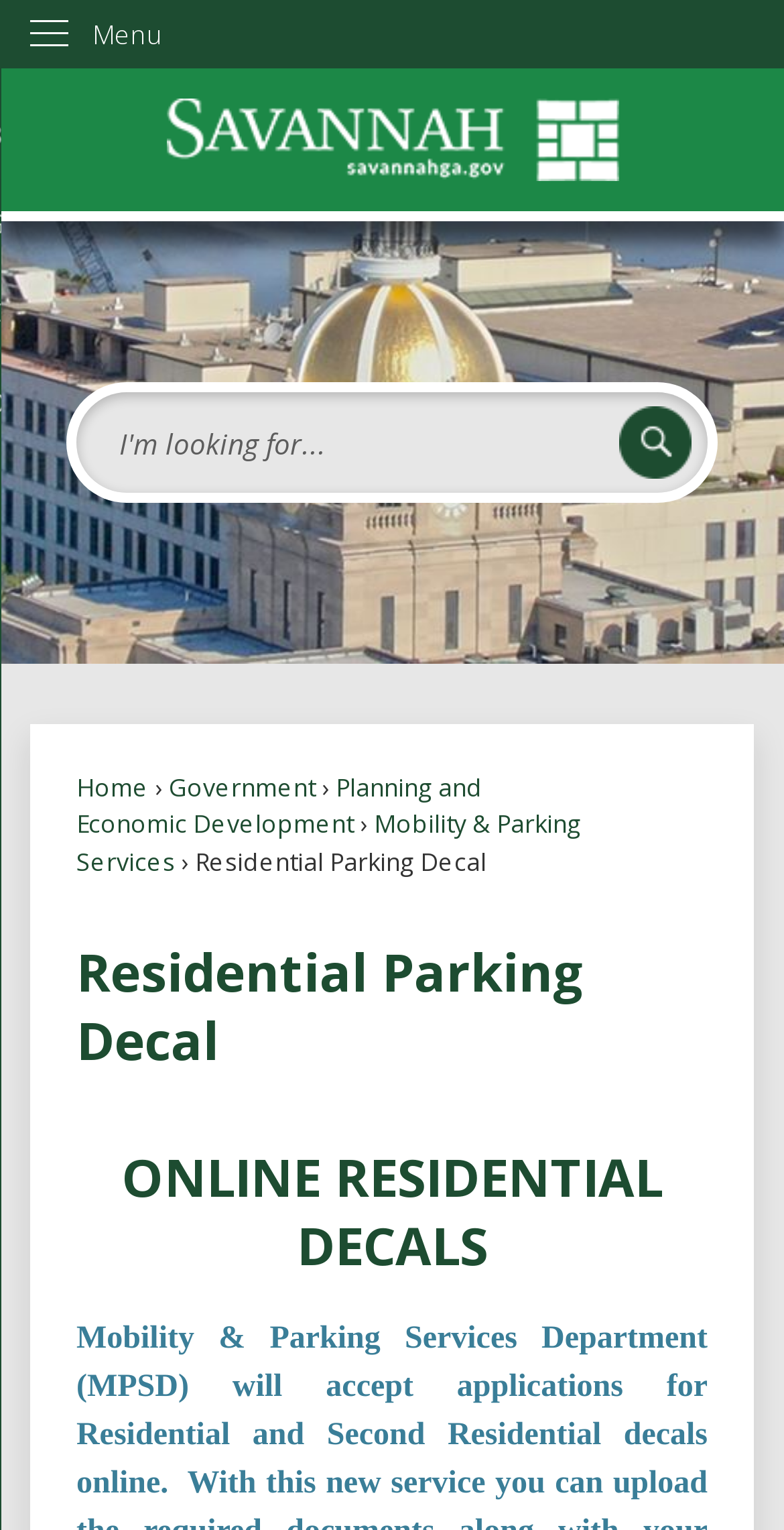Specify the bounding box coordinates (top-left x, top-left y, bottom-right x, bottom-right y) of the UI element in the screenshot that matches this description: alt="Homepage"

[0.039, 0.065, 0.961, 0.119]